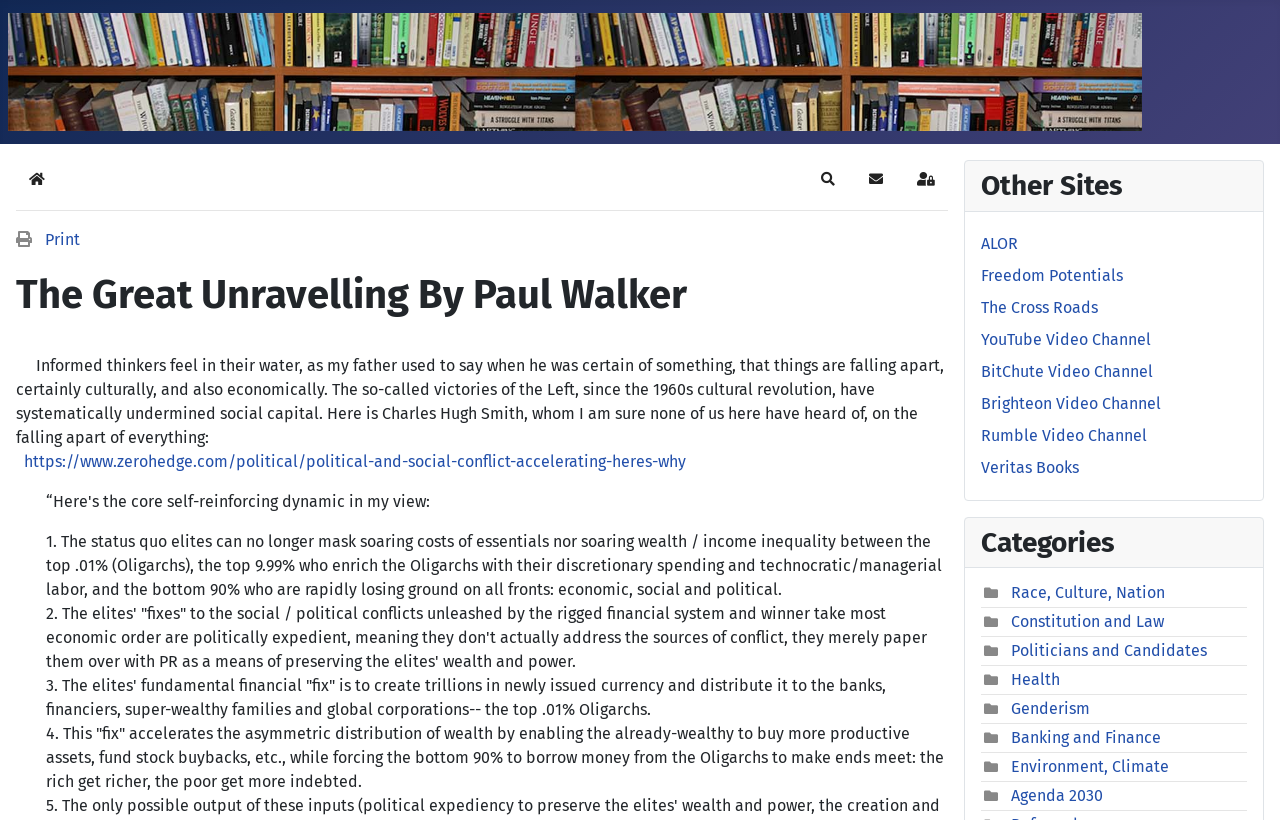Determine the bounding box coordinates of the region to click in order to accomplish the following instruction: "Read the article on 'The Great Unravelling By Paul Walker'". Provide the coordinates as four float numbers between 0 and 1, specifically [left, top, right, bottom].

[0.012, 0.33, 0.741, 0.389]